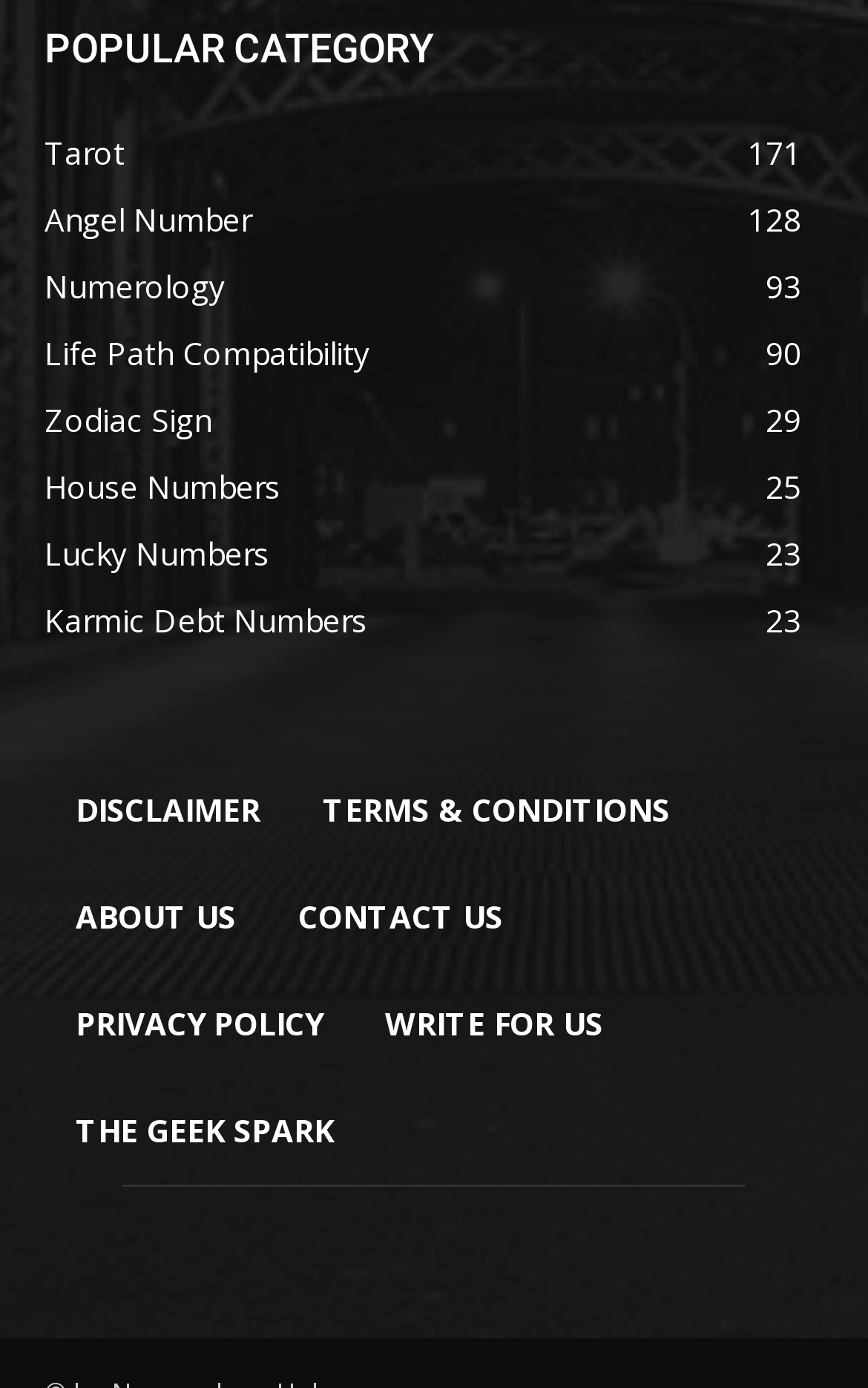Using the provided element description "Angel Number128", determine the bounding box coordinates of the UI element.

[0.051, 0.143, 0.29, 0.174]